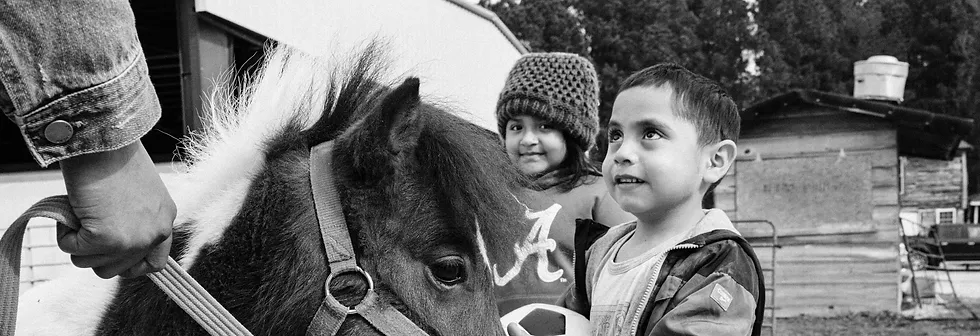Please provide a one-word or phrase answer to the question: 
What is the girl wearing on her head?

Knit hat